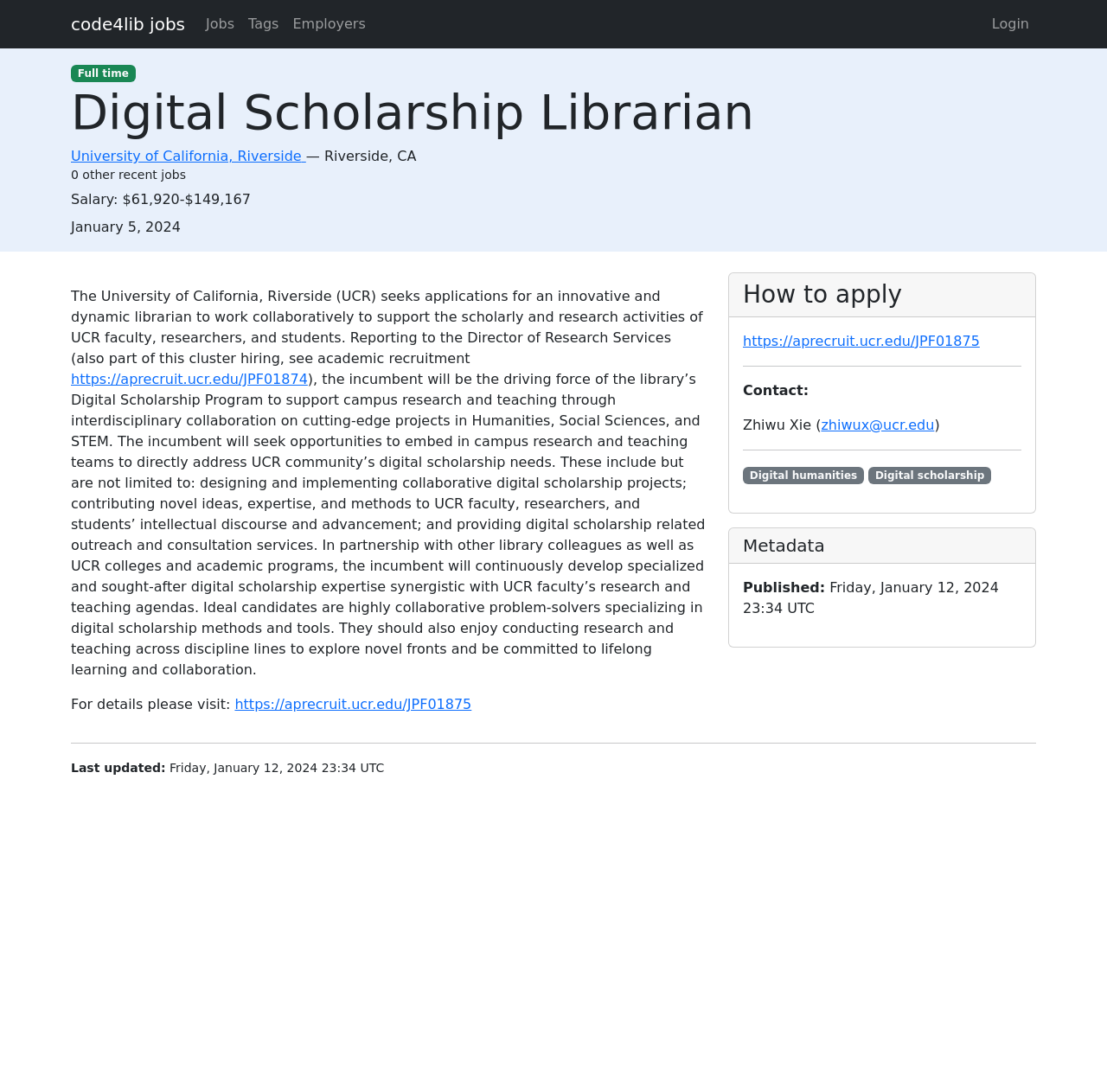Please provide a brief answer to the question using only one word or phrase: 
What is the location of the job?

University of California, Riverside